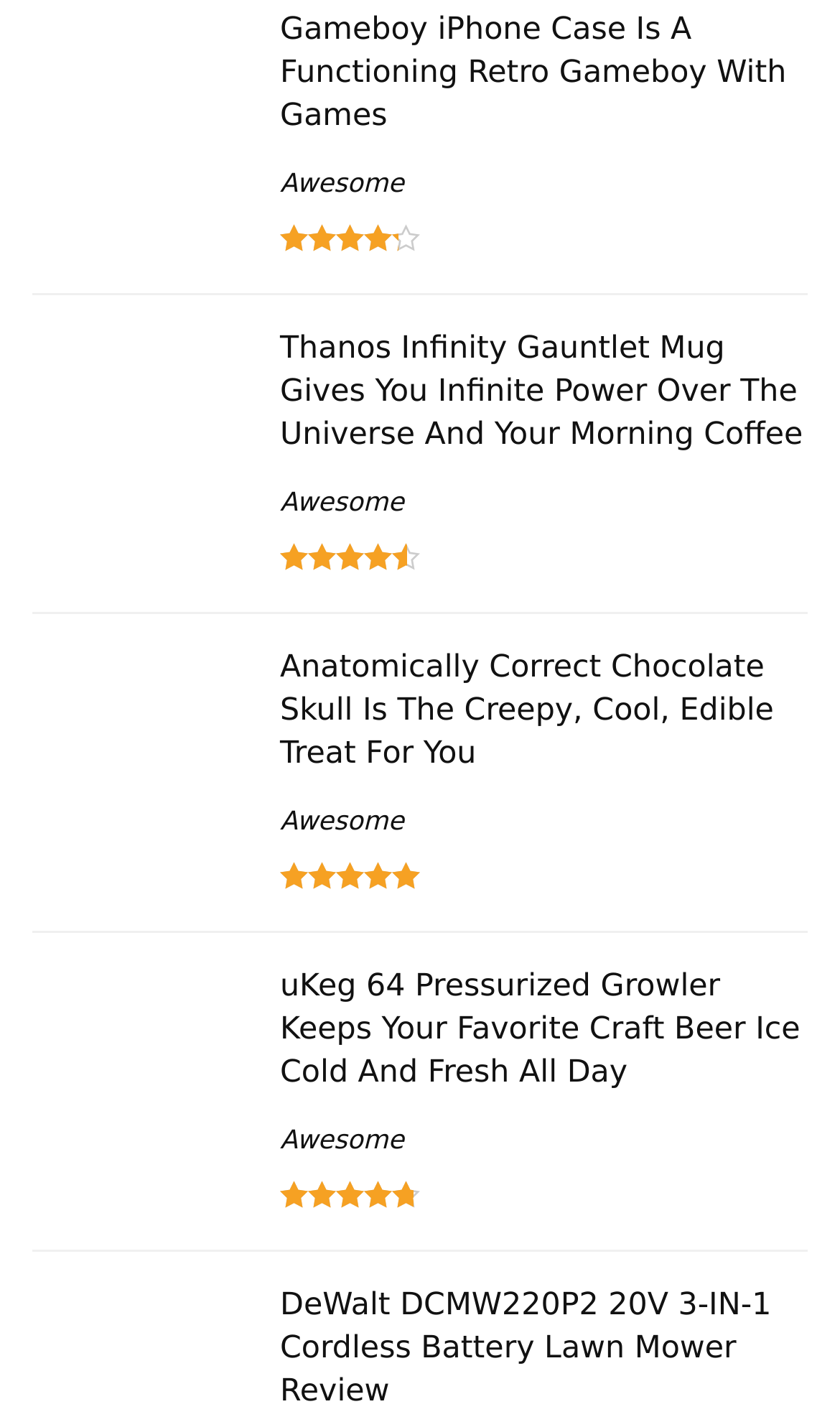Please analyze the image and provide a thorough answer to the question:
Is there a product related to beer on this page?

I found a heading that mentions 'uKeg 64 Pressurized Growler' which is a product related to beer.